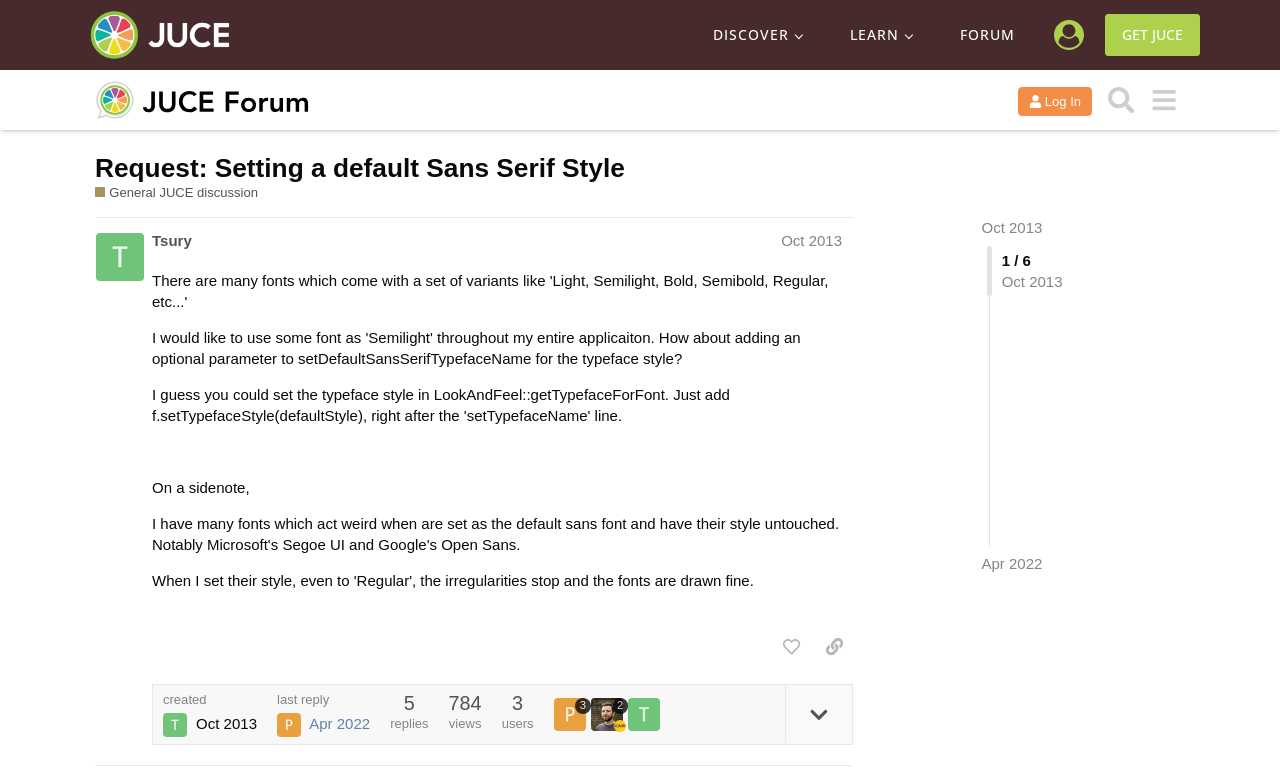Can you pinpoint the bounding box coordinates for the clickable element required for this instruction: "Go to the 'DISCOVER' page"? The coordinates should be four float numbers between 0 and 1, i.e., [left, top, right, bottom].

[0.538, 0.002, 0.645, 0.088]